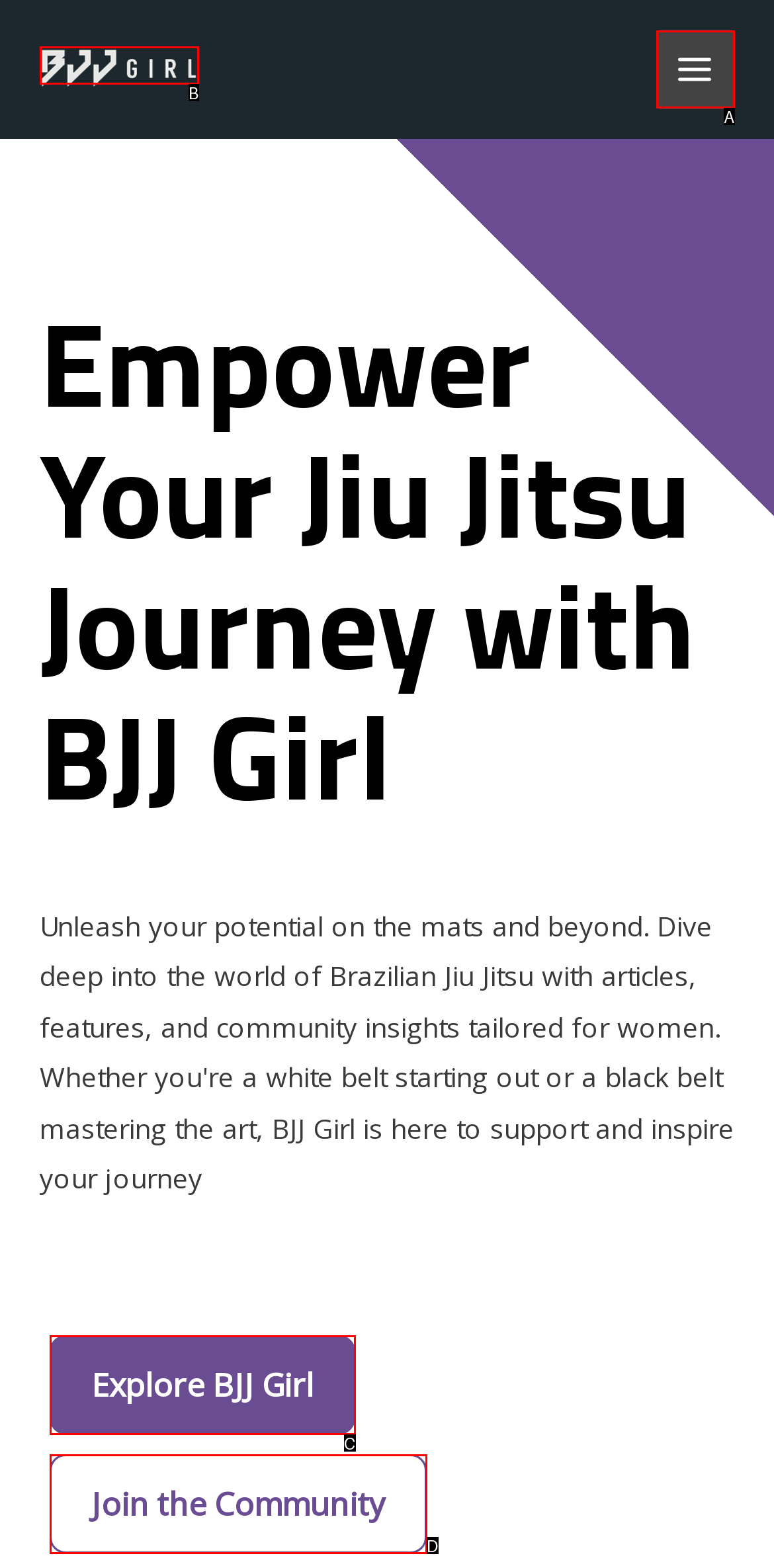Based on the description: alt="BJJ Girl", select the HTML element that fits best. Provide the letter of the matching option.

B